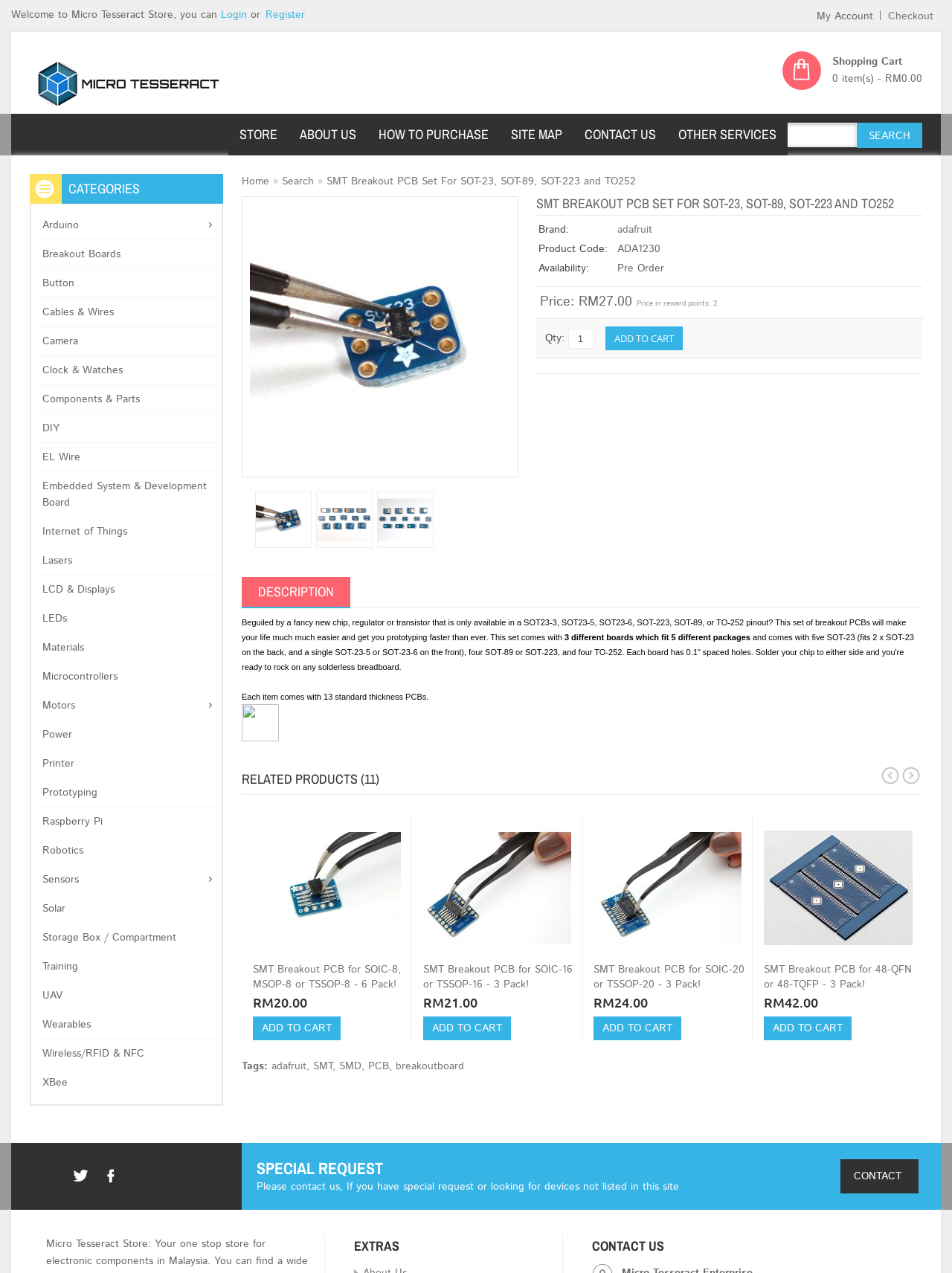What is the product code of the SMT Breakout PCB Set?
Please provide a single word or phrase in response based on the screenshot.

ADA1230